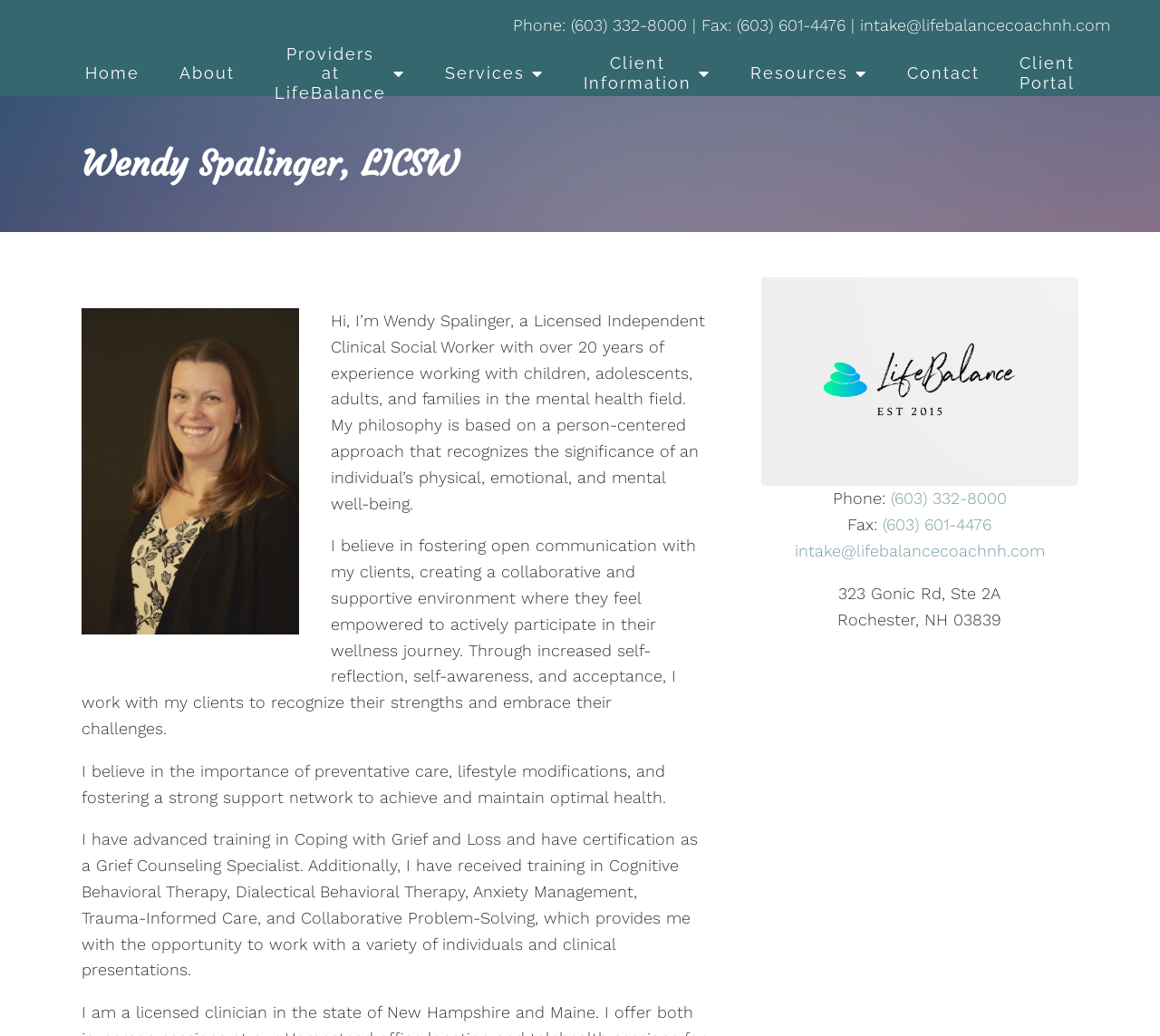Reply to the question with a single word or phrase:
What is the approach of Wendy Spalinger's therapy?

person-centered